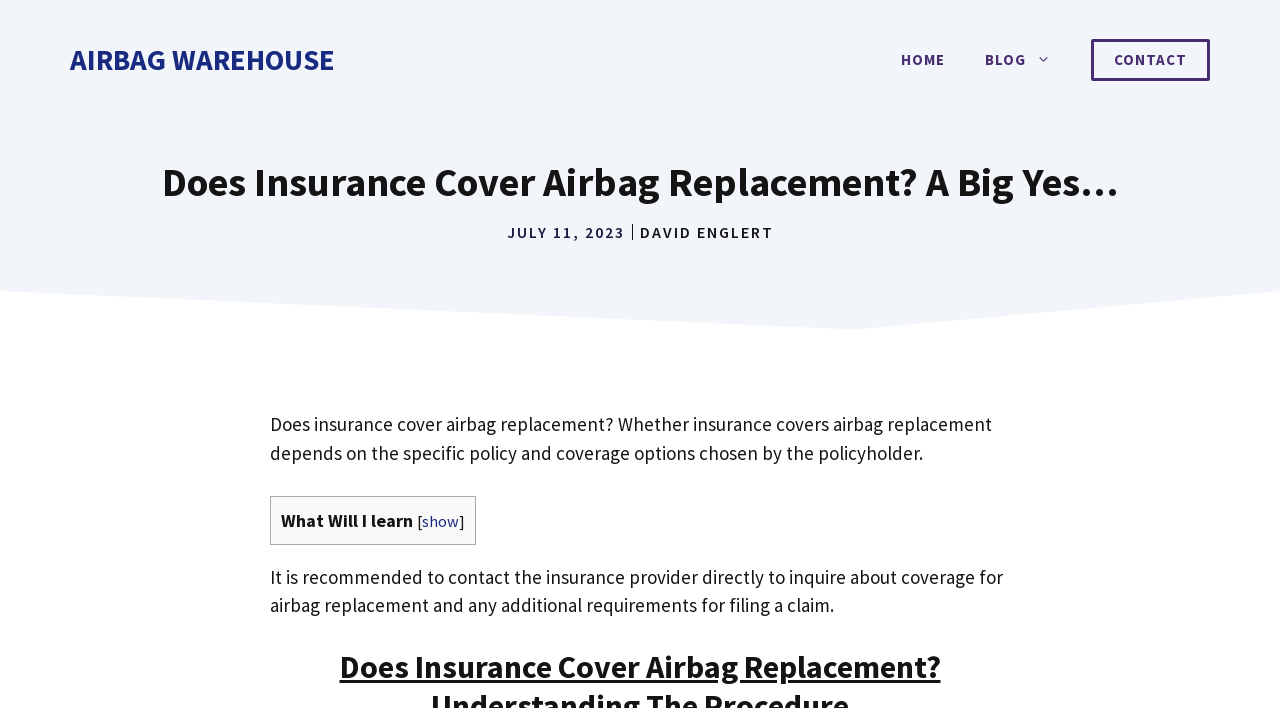Respond to the question with just a single word or phrase: 
What can you learn from the article?

About airbag replacement insurance coverage